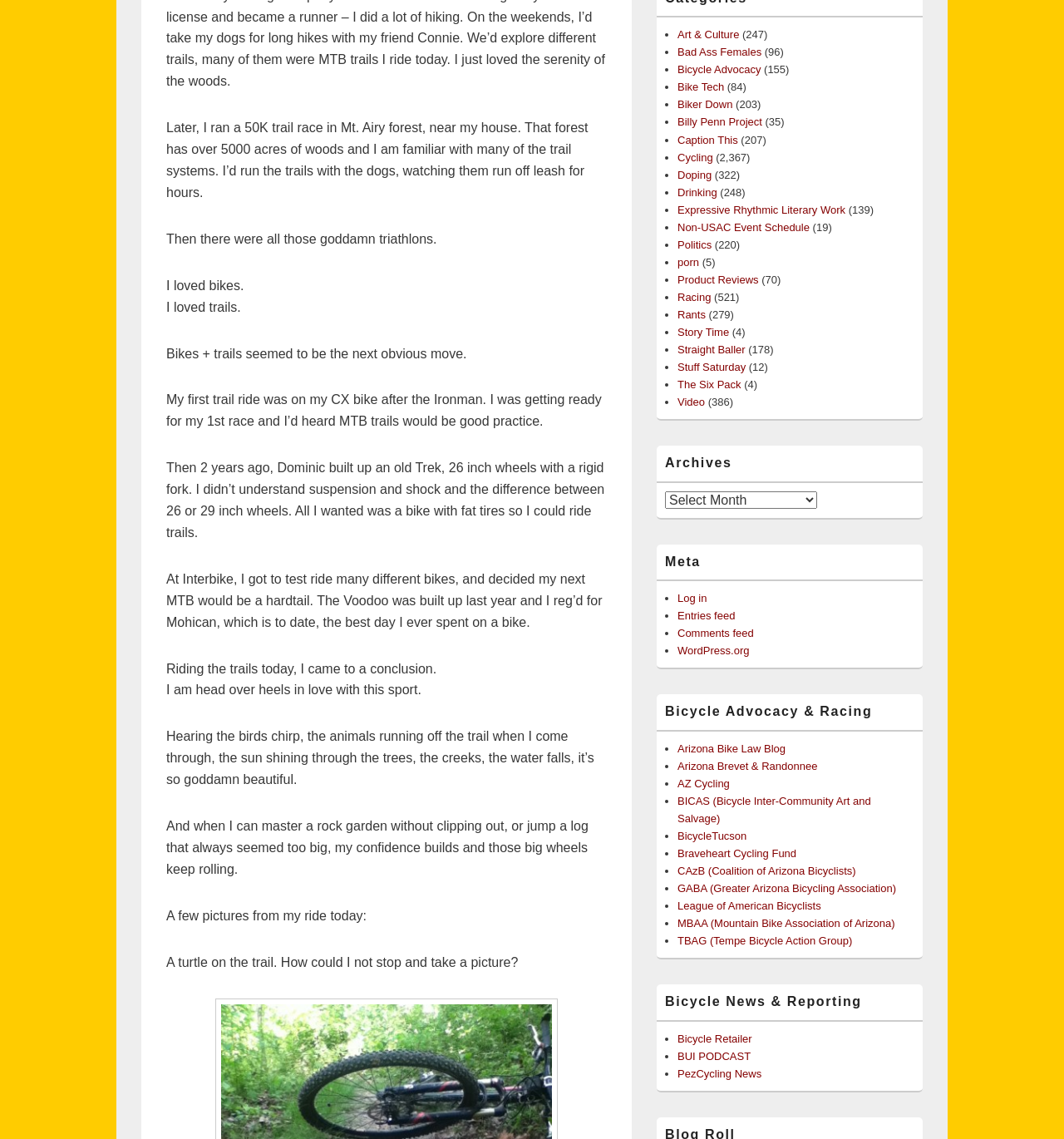Provide the bounding box coordinates of the UI element that matches the description: "Book A Trip".

None